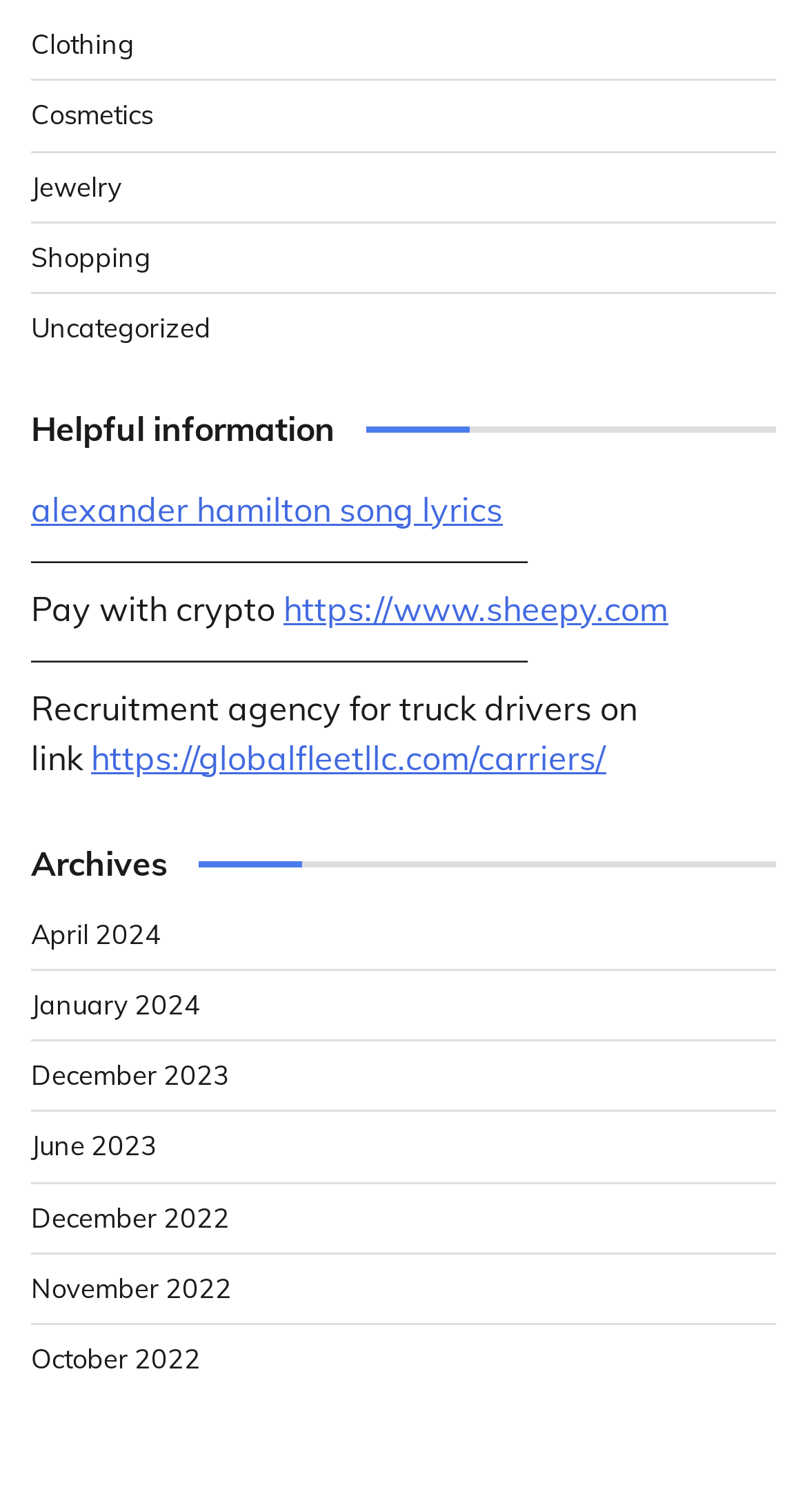Identify the bounding box coordinates of the region that should be clicked to execute the following instruction: "View Archives".

[0.038, 0.558, 0.962, 0.584]